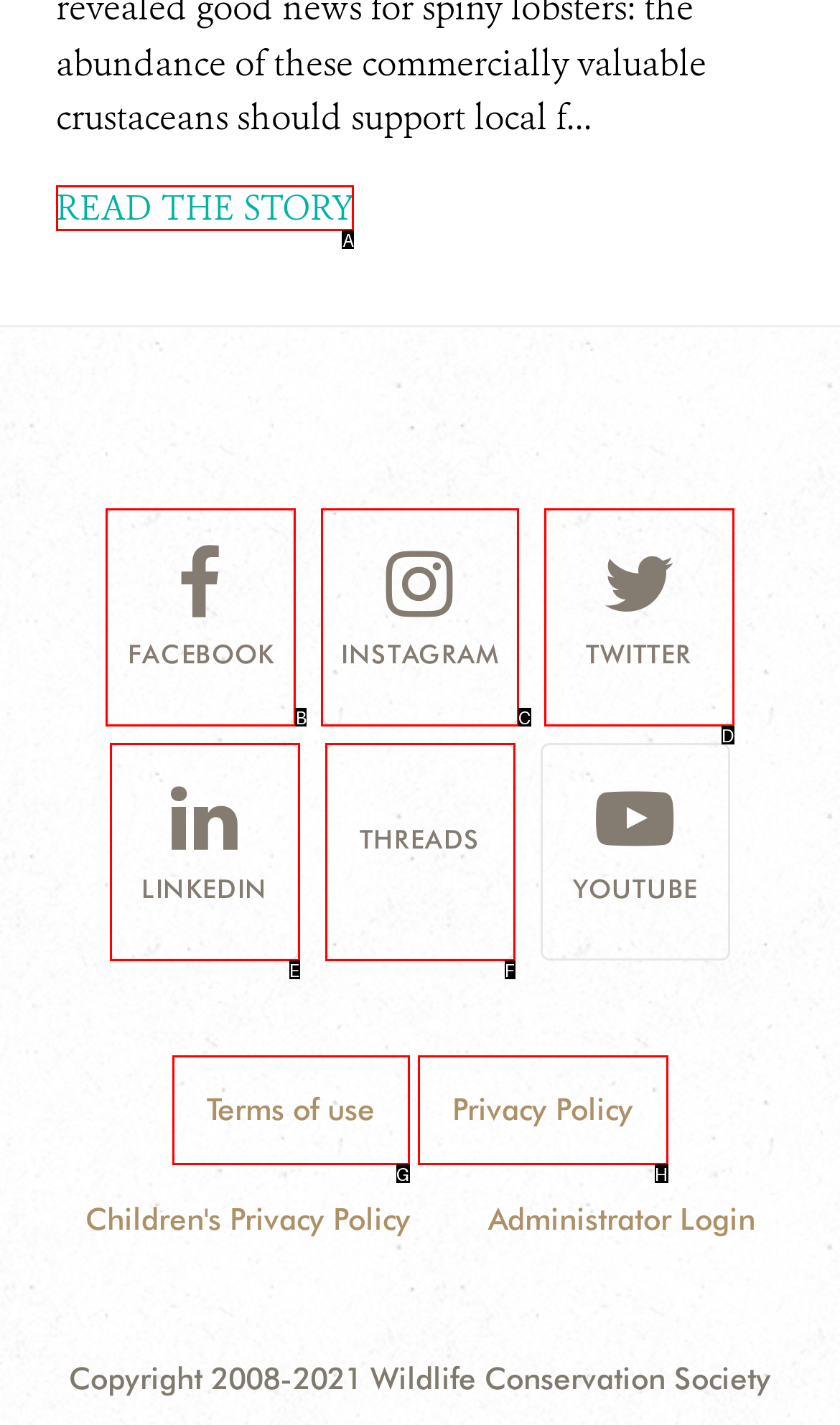Find the option you need to click to complete the following instruction: Read the story
Answer with the corresponding letter from the choices given directly.

A